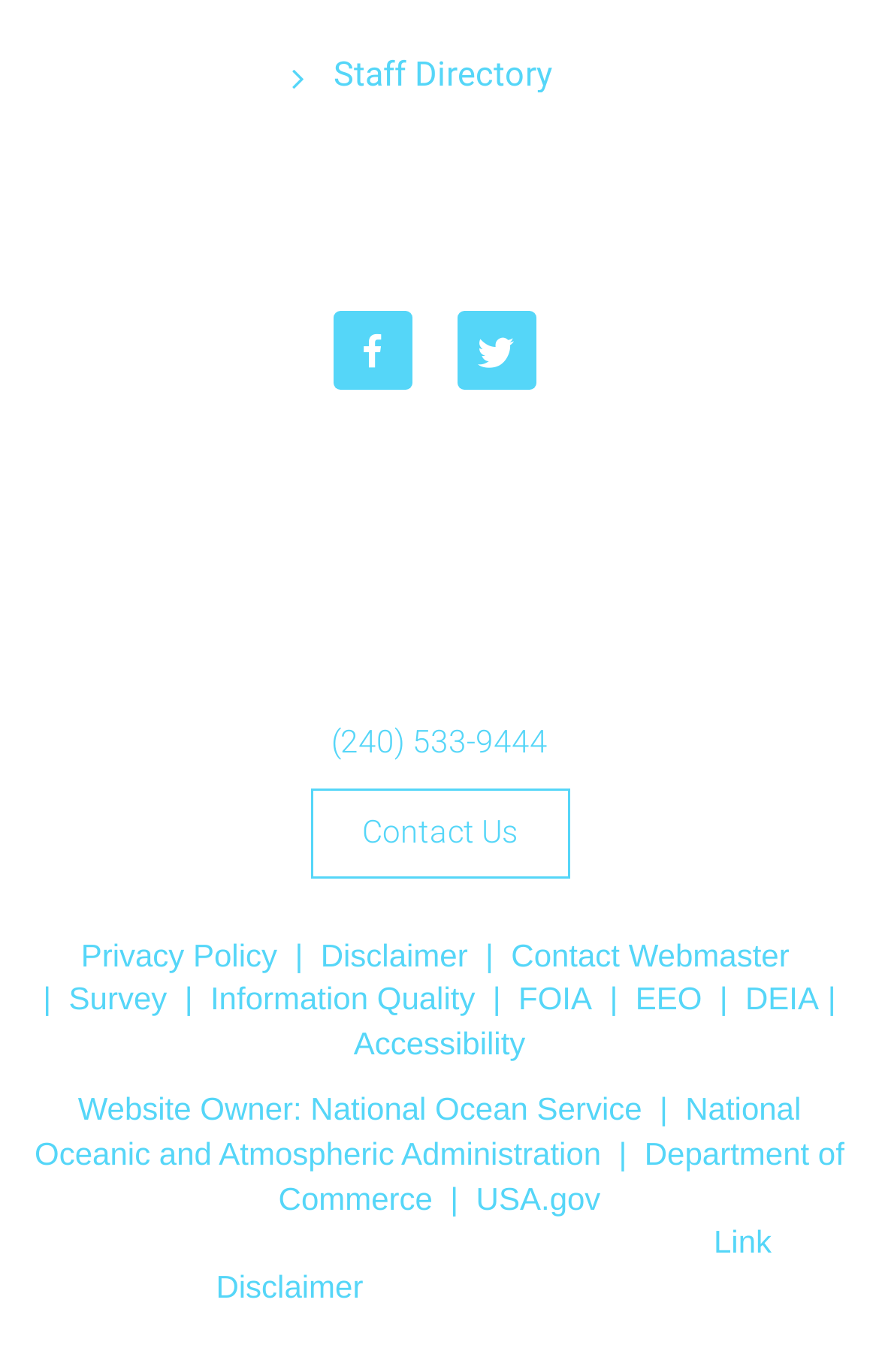Determine the bounding box coordinates of the region that needs to be clicked to achieve the task: "Check the disclaimer".

[0.365, 0.682, 0.532, 0.709]